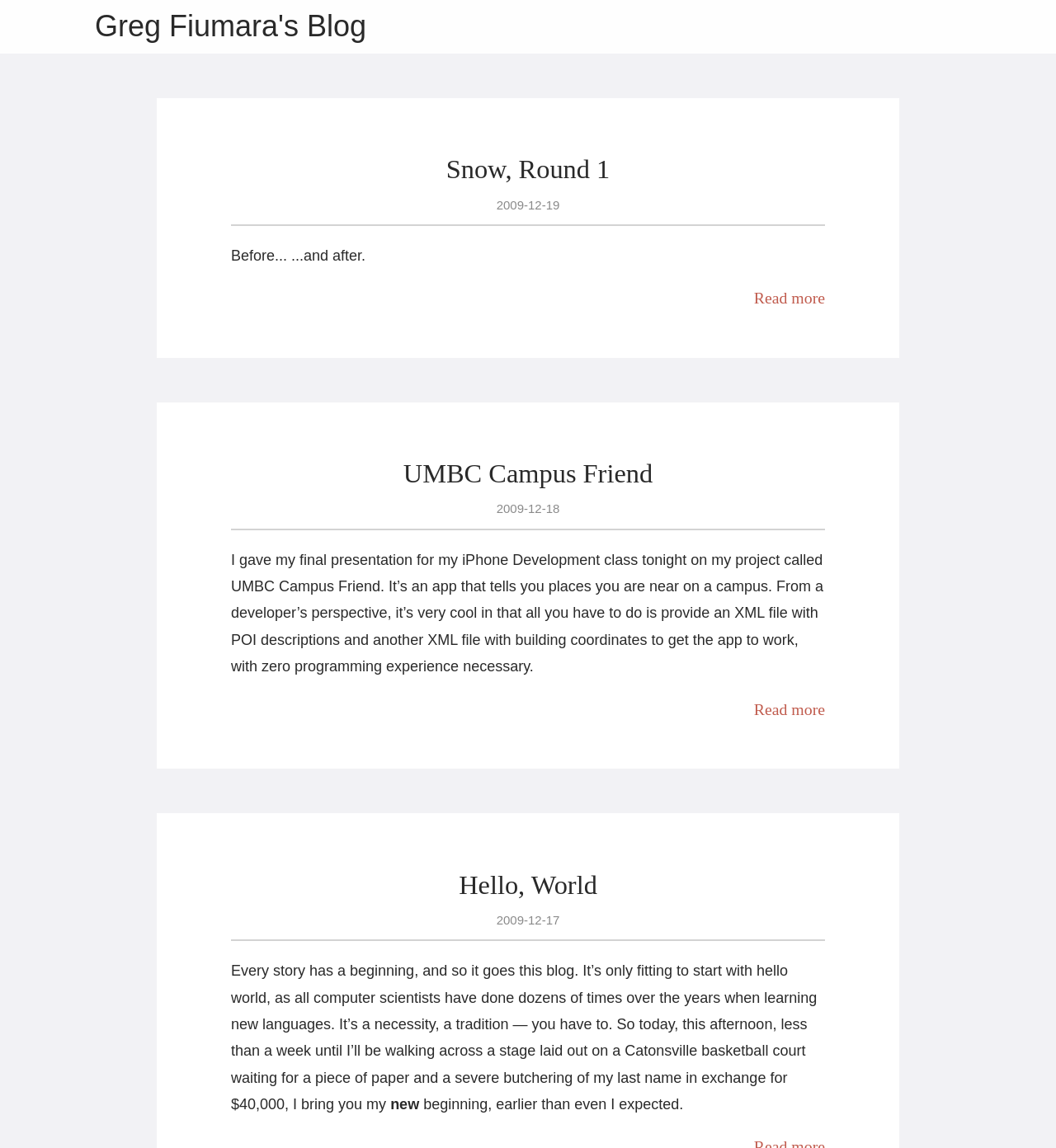Detail the webpage's structure and highlights in your description.

This webpage is a blog titled "Greg Fiumara's Blog" with a focus on the author's personal life, technology, and real-world experiences. At the top, there is a link to the blog's title, situated near the top-left corner of the page.

Below the title, there are three articles, each with a header, a timestamp, and a brief description. The first article, titled "Snow, Round 1", has a timestamp of December 19, 2009, and a brief description that reads "Before......and after." There is also a "Read more" link at the bottom of the article, located near the right edge of the page.

The second article, titled "UMBC Campus Friend", has a timestamp of December 18, 2009, and a longer description that discusses the author's iPhone Development class project, an app called UMBC Campus Friend. This article also has a "Read more" link at the bottom, situated near the right edge of the page.

The third article, titled "Hello, World", has a timestamp of December 17, 2009, and a description that serves as an introduction to the blog, discussing the author's decision to start blogging. This article spans across the majority of the page, with the text flowing from the top to the bottom.

Throughout the page, there are no images, but there are several links to article titles and "Read more" options. The overall structure of the page is organized, with clear headings and concise text, making it easy to navigate and read.